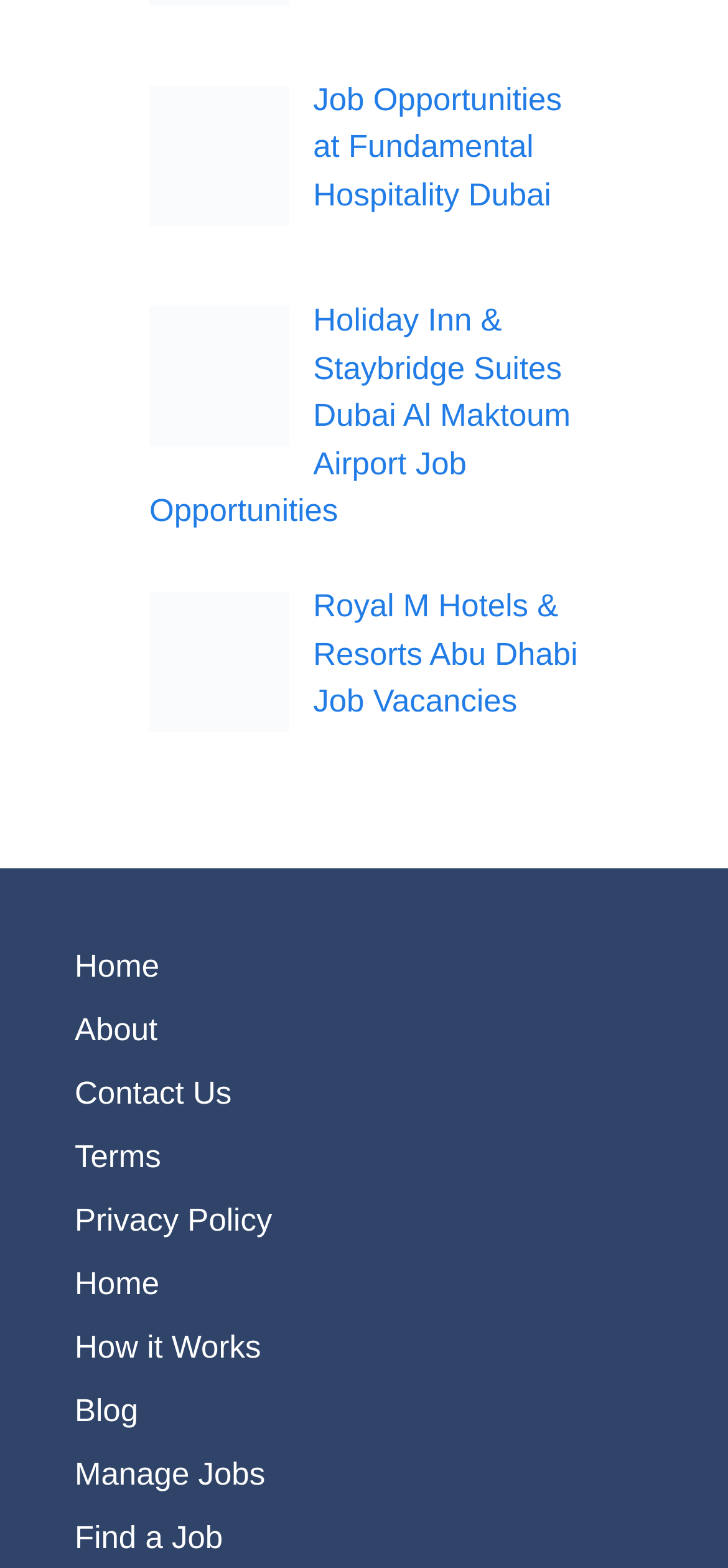Kindly determine the bounding box coordinates of the area that needs to be clicked to fulfill this instruction: "Learn how it works".

[0.103, 0.848, 0.358, 0.871]